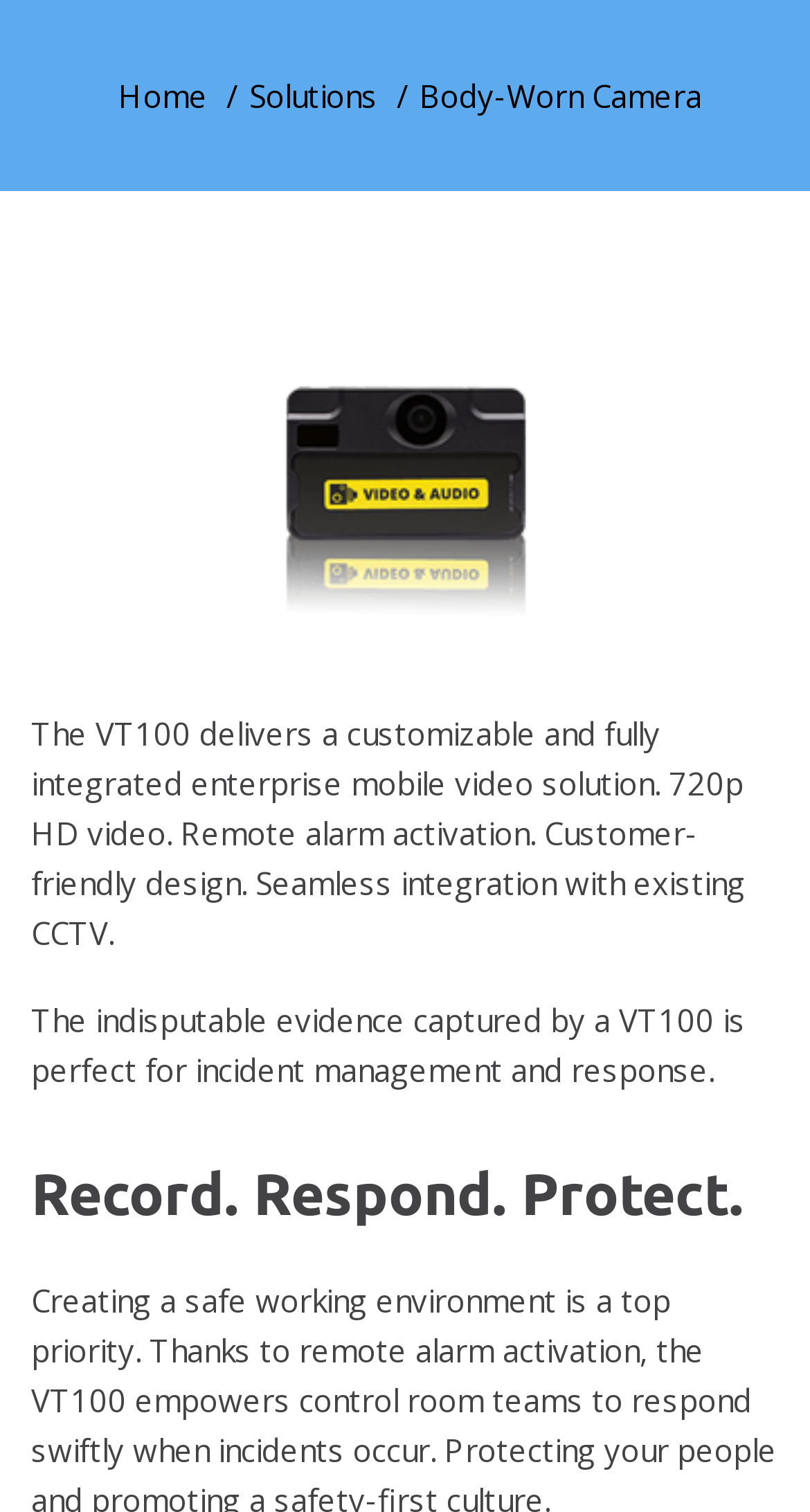What is the slogan of the camera?
Please use the image to deliver a detailed and complete answer.

I found the answer by looking at the heading element with the text 'Record. Respond. Protect.', which suggests that it's a slogan or a tagline for the camera.